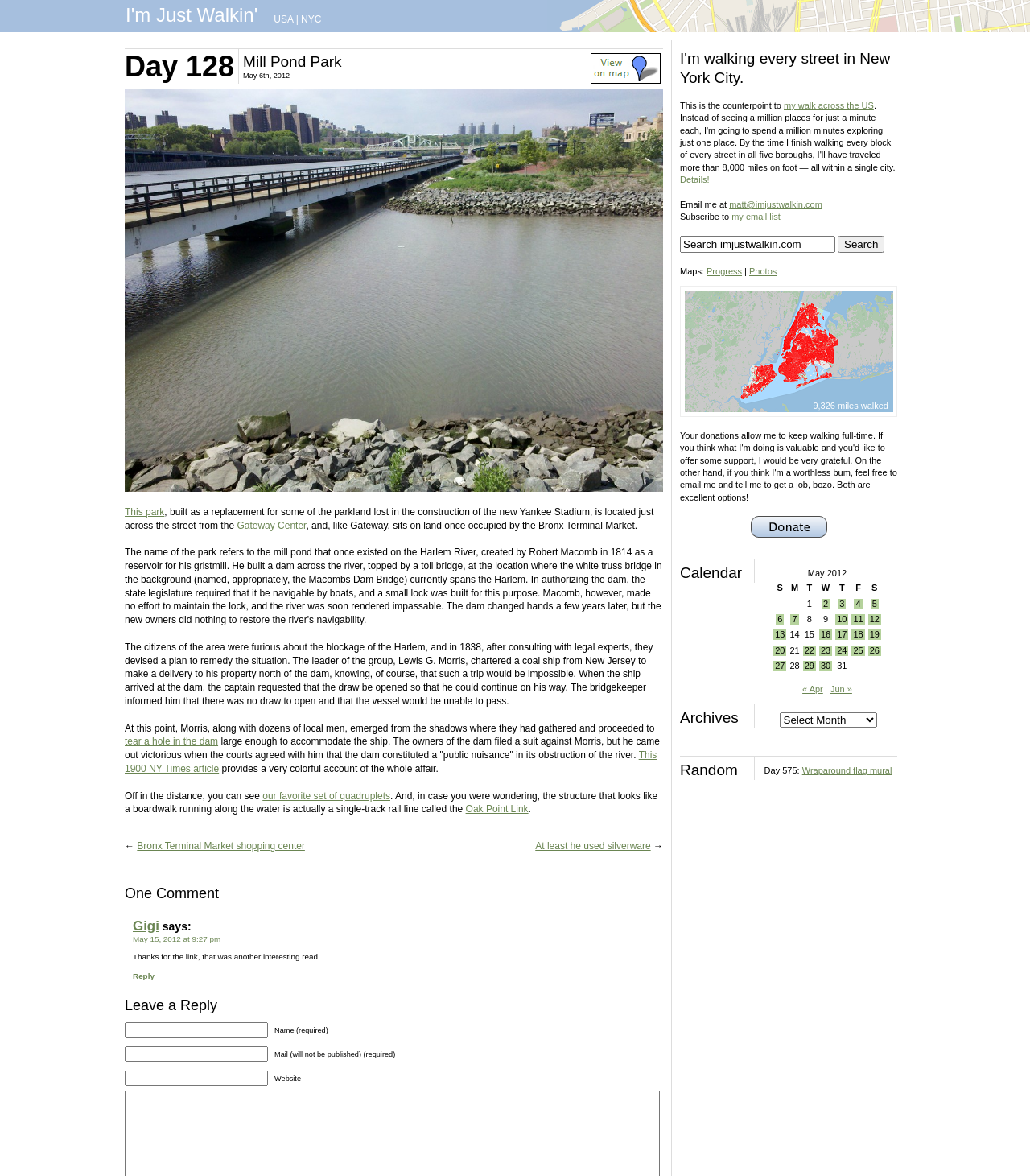Specify the bounding box coordinates of the area to click in order to follow the given instruction: "Read the article about tearing a hole in the dam."

[0.121, 0.626, 0.212, 0.635]